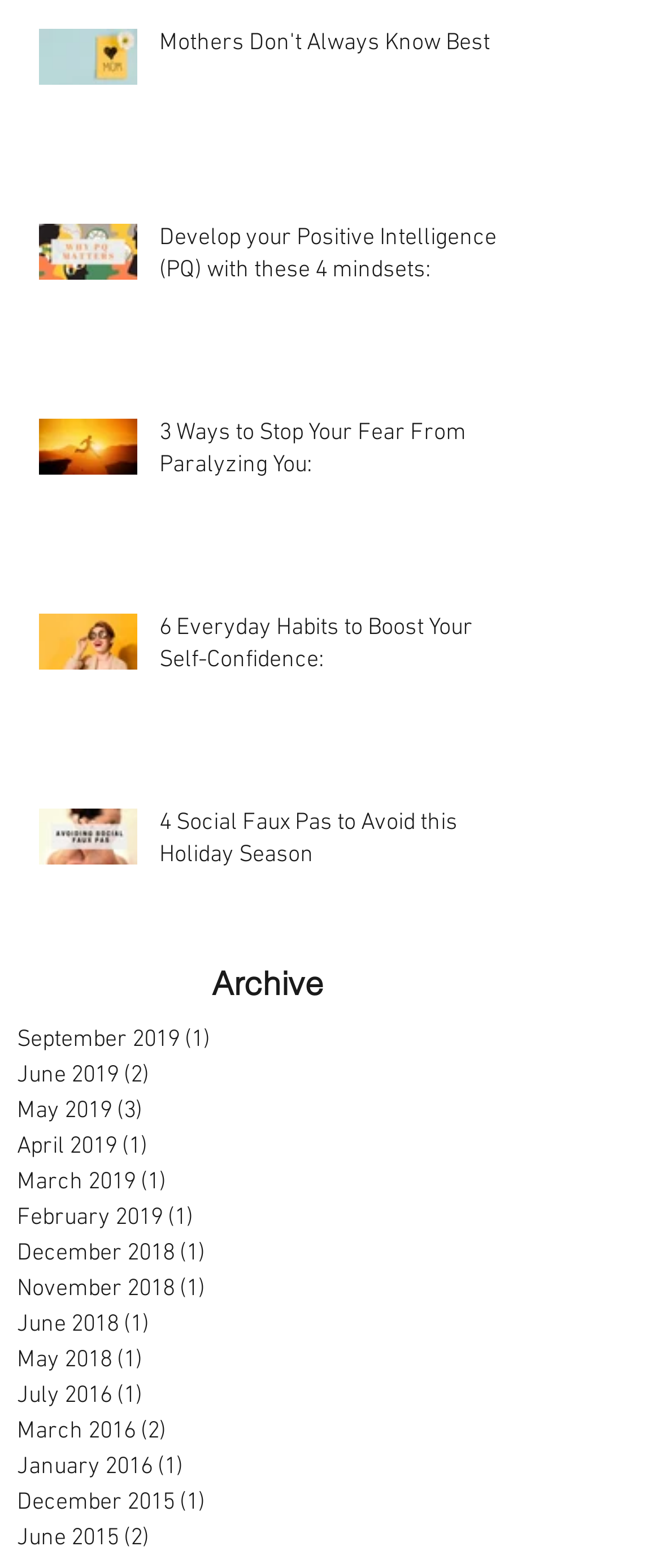What is the main category of the articles on this webpage?
Look at the screenshot and respond with a single word or phrase.

Self-improvement